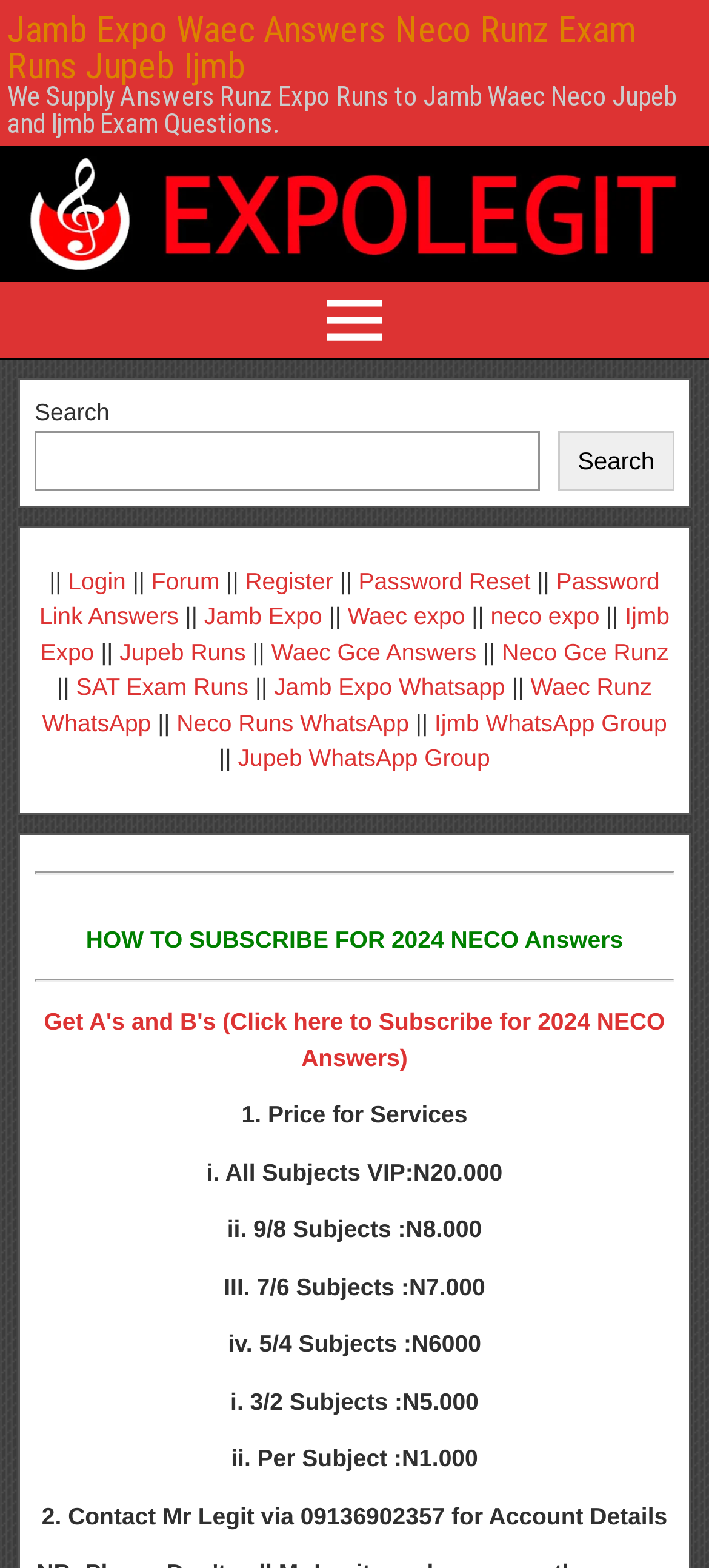Show the bounding box coordinates for the HTML element described as: "Waec Gce Answers".

[0.382, 0.409, 0.672, 0.426]